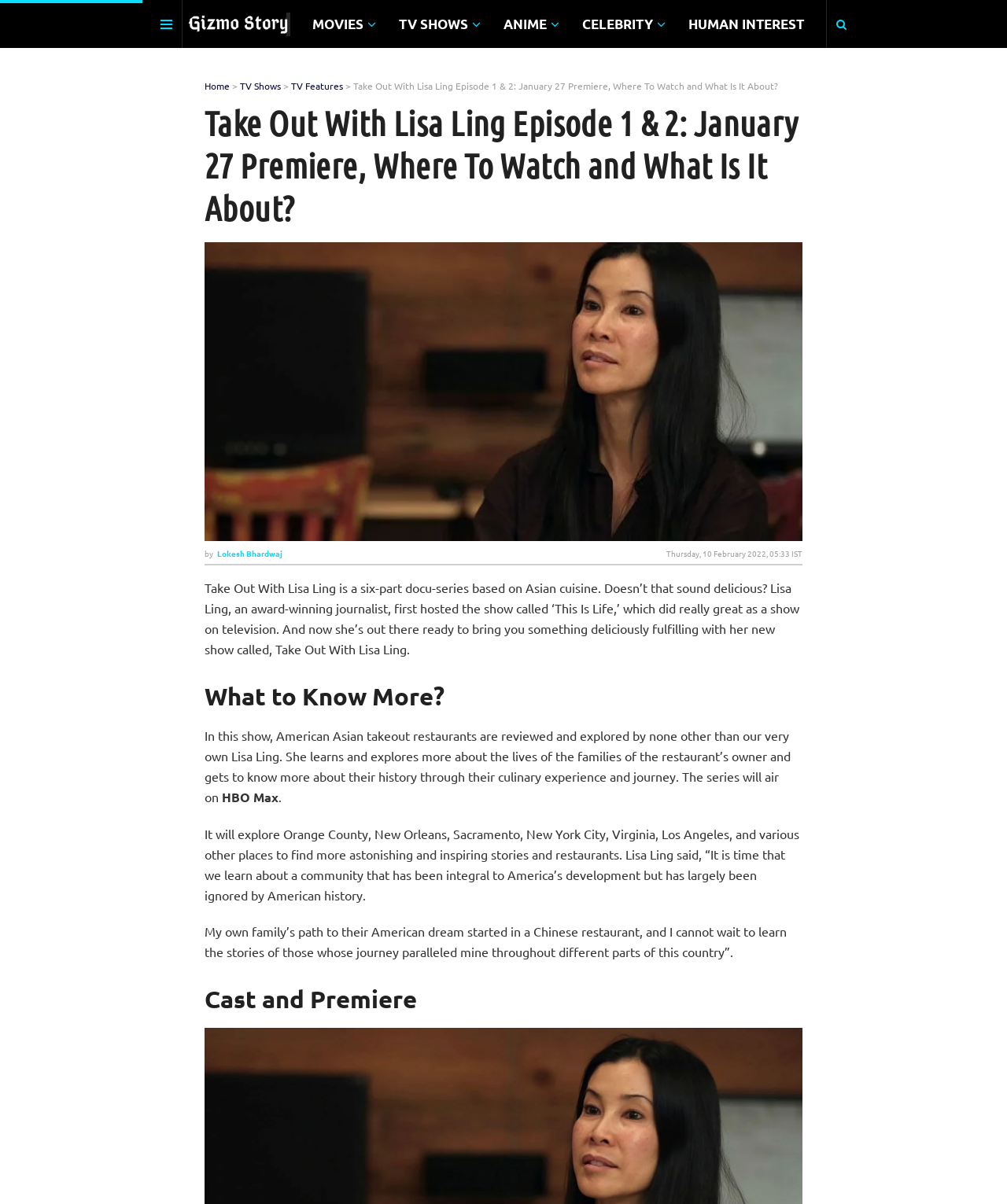Please identify the bounding box coordinates of the element I should click to complete this instruction: 'Click on the 'Home' link'. The coordinates should be given as four float numbers between 0 and 1, like this: [left, top, right, bottom].

None